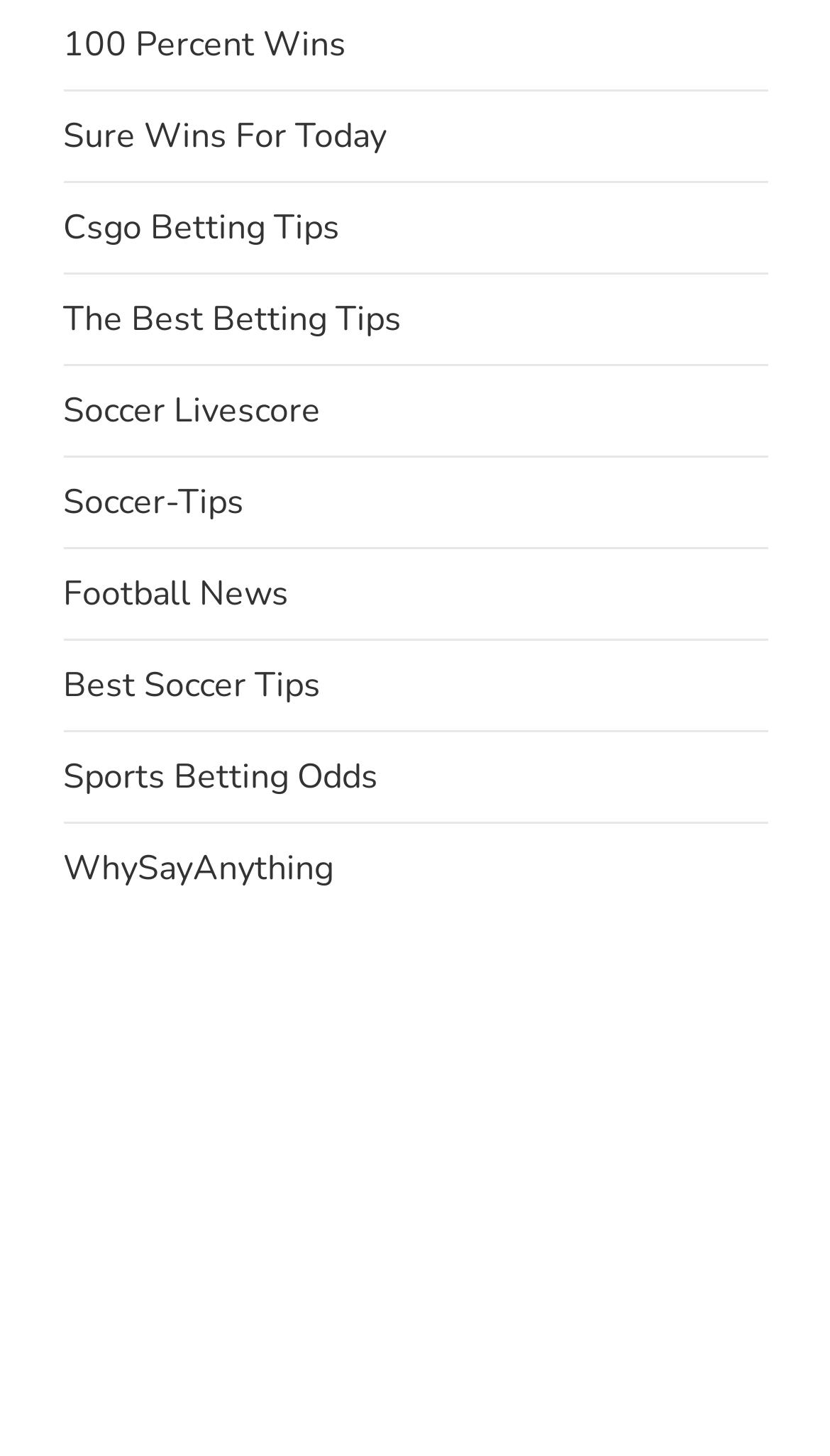Please identify the bounding box coordinates of the clickable area that will allow you to execute the instruction: "Check Sports Betting Odds".

[0.076, 0.514, 0.455, 0.555]